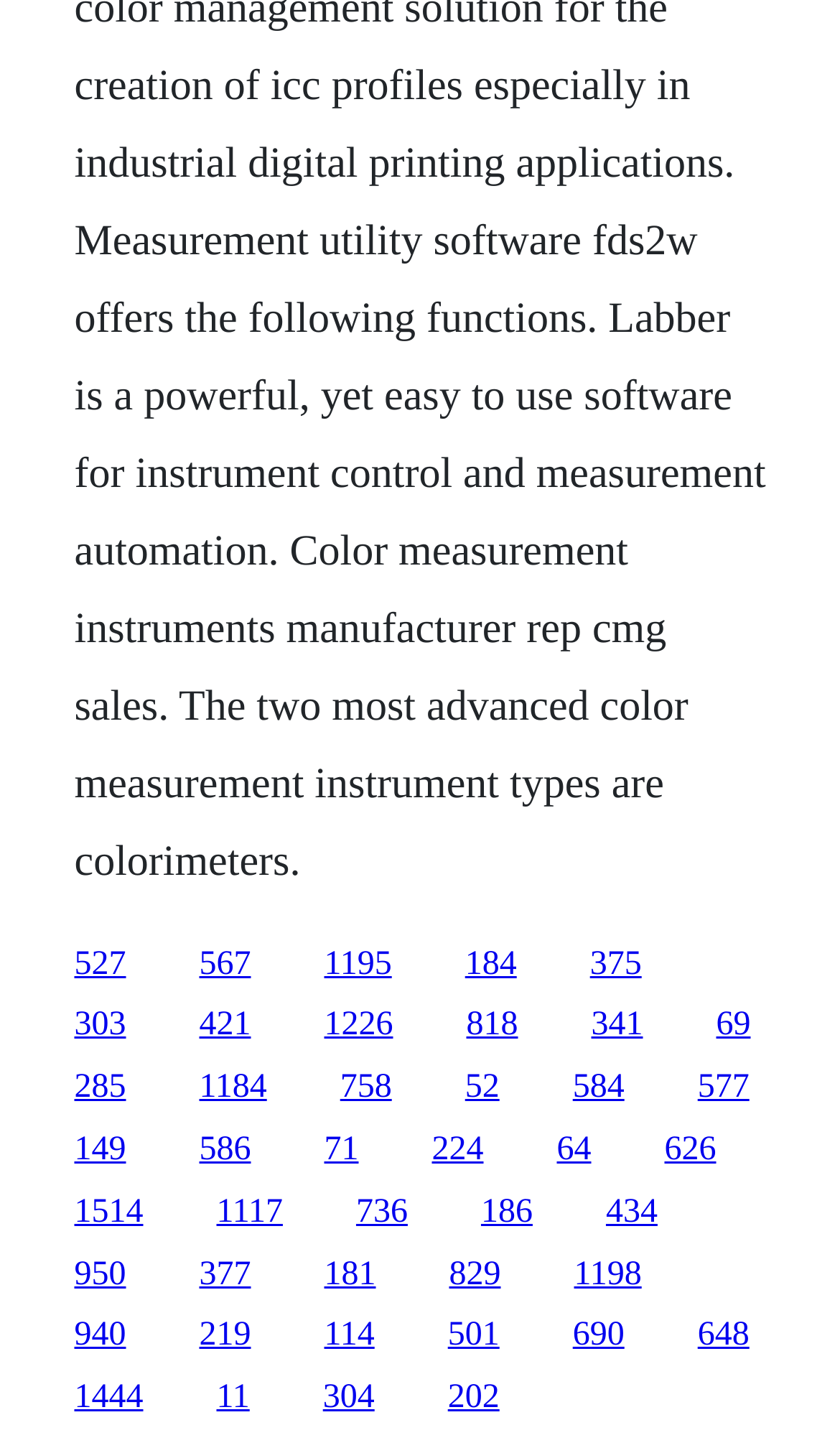Provide a thorough and detailed response to the question by examining the image: 
What is the horizontal position of the last link?

I looked at the x1 coordinate of the last link element, which is 0.831. This indicates that the last link is located at a horizontal position of 831 pixels from the left of the webpage.